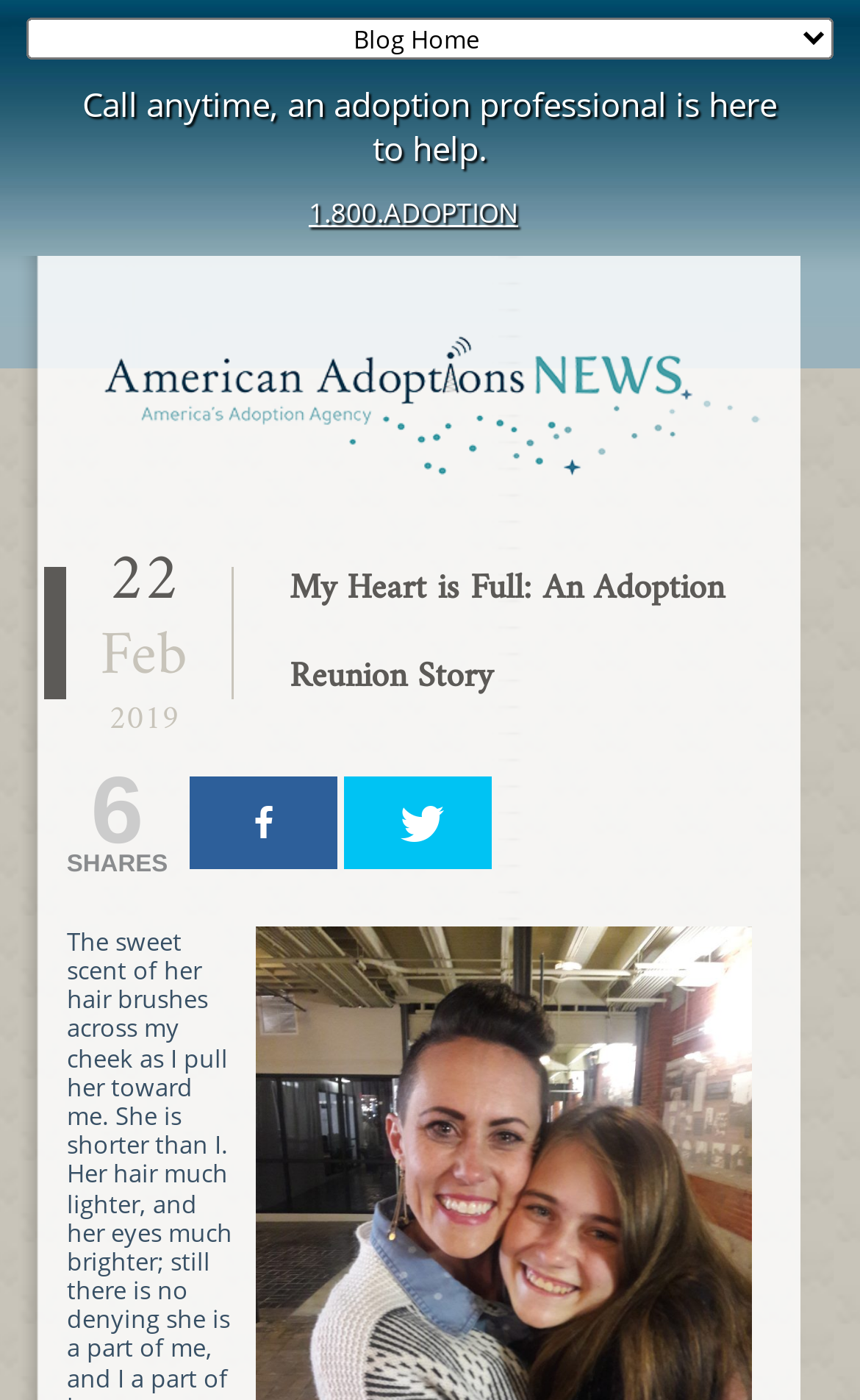Describe all significant elements and features of the webpage.

The webpage appears to be a blog post titled "My Heart is Full: An Adoption Reunion Story" on the American Adoptions Blog. At the top of the page, there is a combobox on the left side, accompanied by a static text "Call anytime, an adoption professional is here to help." and a phone number "1.800.ADOPTION" on the right side. 

Below this section, there is a prominent link with an image on the right side, which seems to be a call-to-action button. On the left side, there are three static texts displaying the date "February 22, 2019". 

The main content of the blog post is headed by a title "My Heart is Full: An Adoption Reunion Story" which is centered on the page. The title is followed by a complementary section that takes up most of the page's width. 

At the bottom of the page, there is a section for sharing the post, with a static text "SHARES" and two links for sharing on social media platforms, one for Facebook and one for Twitter.